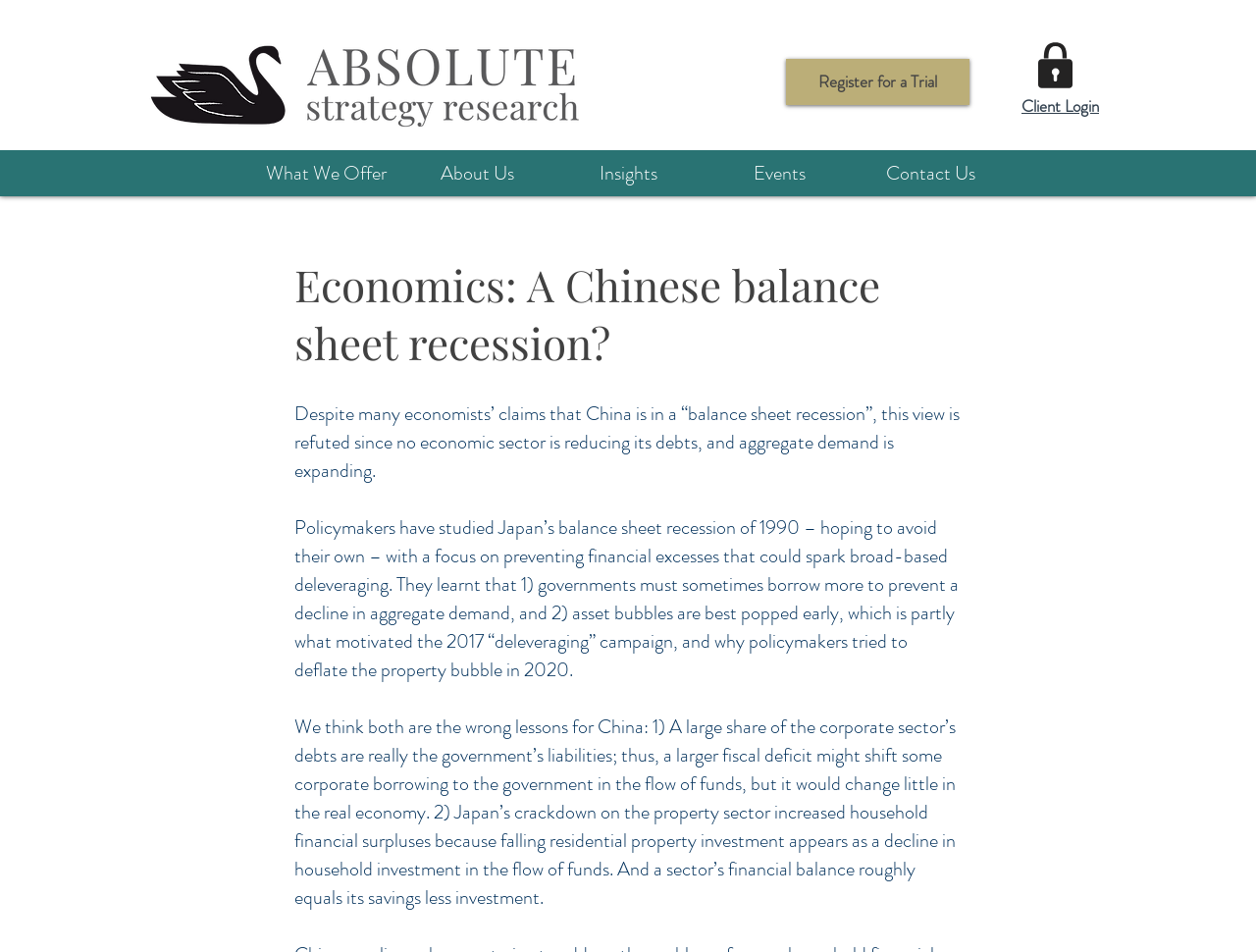Describe every aspect of the webpage comprehensively.

The webpage is focused on discussing economics, specifically the topic of a Chinese balance sheet recession. At the top left corner, there is a logo of Absolute Strategy Research in grey color. On the top right side, there are three links: "Register for a Trial", an empty link, and "Client Login". 

Below the top section, there is a navigation menu labeled "Site" that spans the entire width of the page. The menu contains five links: "What We Offer", "About Us", "Insights", "Events", and "Contact Us". 

The main content of the webpage is divided into four sections. The first section is a heading that repeats the title "Economics: A Chinese balance sheet recession?". Below the heading, there are three paragraphs of text that discuss the topic in detail. The first paragraph refutes the claim that China is in a balance sheet recession, citing that no economic sector is reducing its debts and aggregate demand is expanding. The second paragraph explains what policymakers have learned from Japan's balance sheet recession, including the importance of preventing financial excesses and popping asset bubbles early. The third paragraph argues that these lessons are not applicable to China, as a large share of corporate debts are actually government liabilities, and that a crackdown on the property sector would increase household financial surpluses.